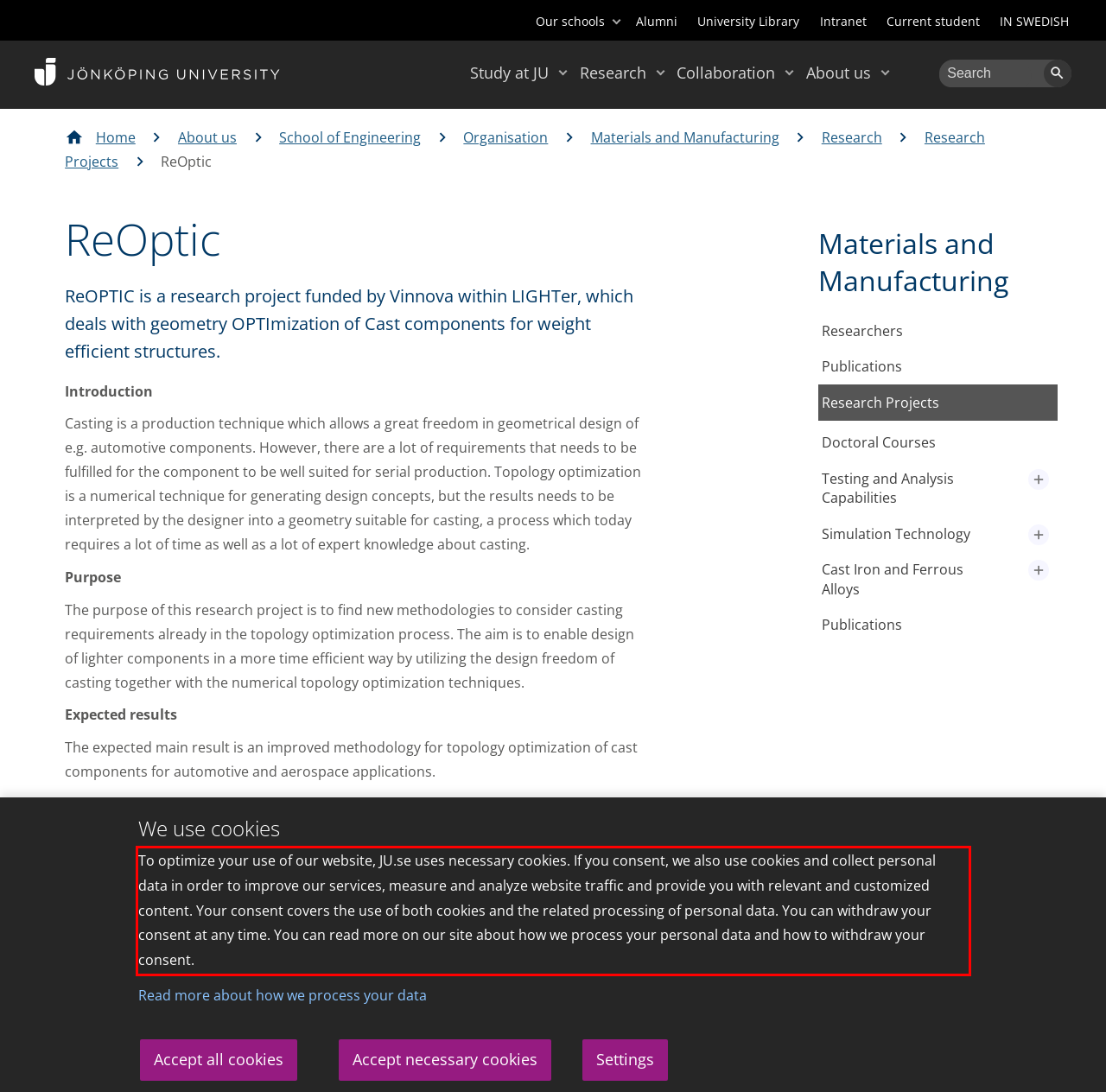Given a webpage screenshot, identify the text inside the red bounding box using OCR and extract it.

To optimize your use of our website, JU.se uses necessary cookies. If you consent, we also use cookies and collect personal data in order to improve our services, measure and analyze website traffic and provide you with relevant and customized content. Your consent covers the use of both cookies and the related processing of personal data. You can withdraw your consent at any time. You can read more on our site about how we process your personal data and how to withdraw your consent.